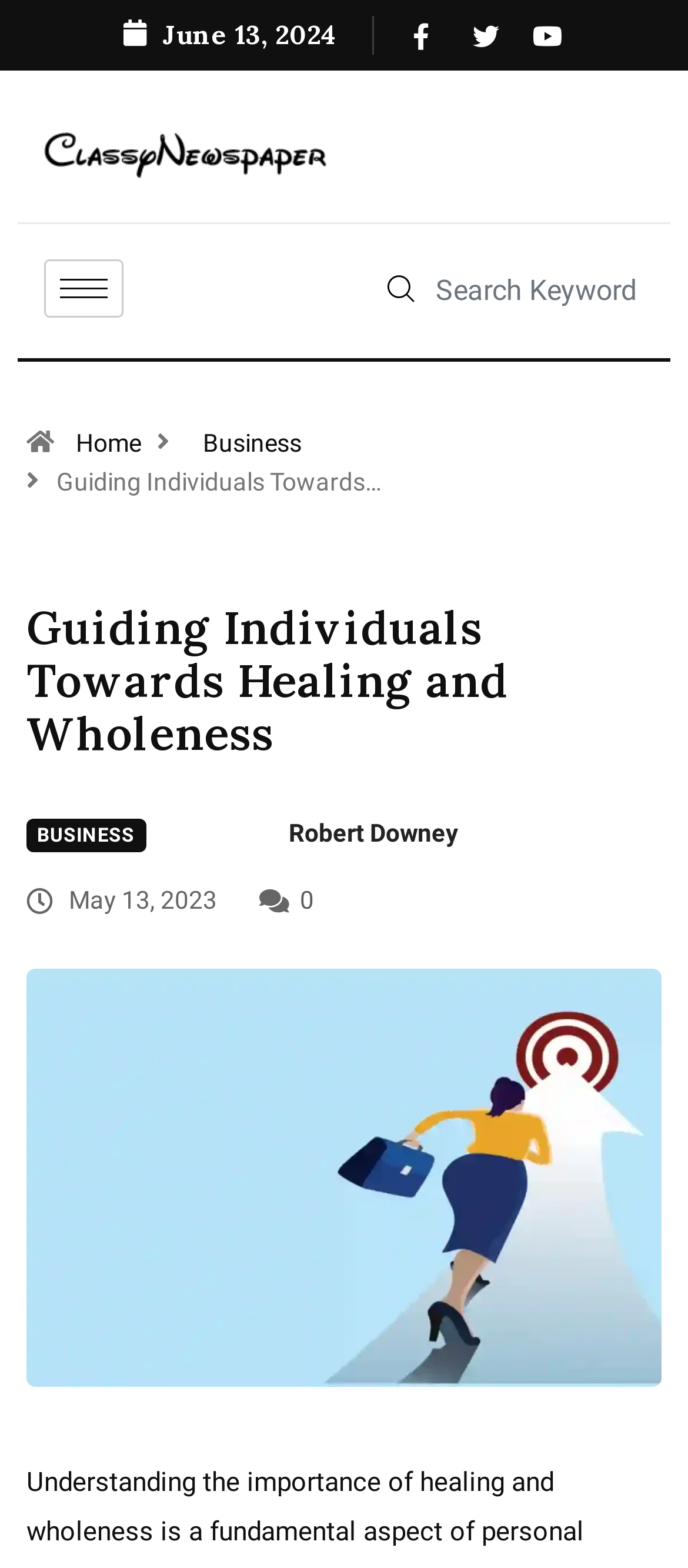Bounding box coordinates are specified in the format (top-left x, top-left y, bottom-right x, bottom-right y). All values are floating point numbers bounded between 0 and 1. Please provide the bounding box coordinate of the region this sentence describes: Robert Downey

[0.419, 0.522, 0.665, 0.54]